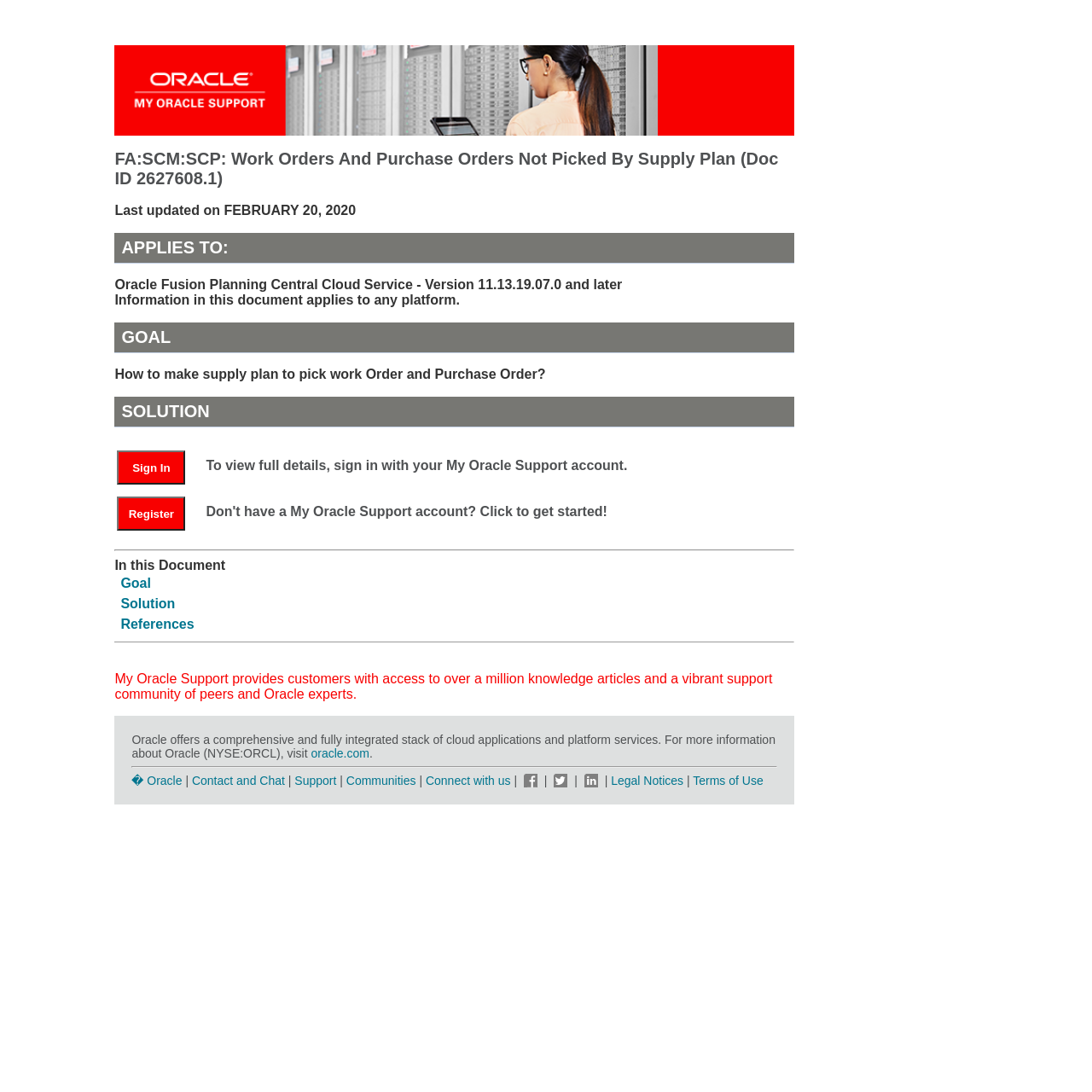Find and indicate the bounding box coordinates of the region you should select to follow the given instruction: "Read the solution to this problem".

[0.11, 0.545, 0.161, 0.561]